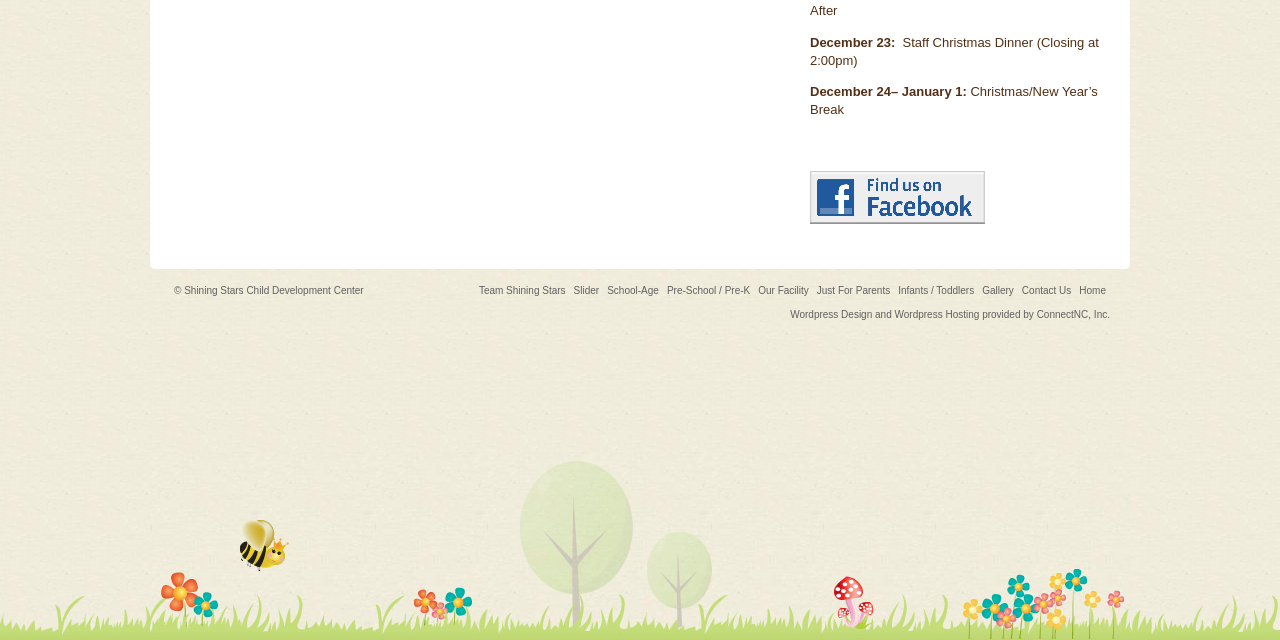Give the bounding box coordinates for the element described by: "Our Facility".

[0.592, 0.445, 0.632, 0.462]